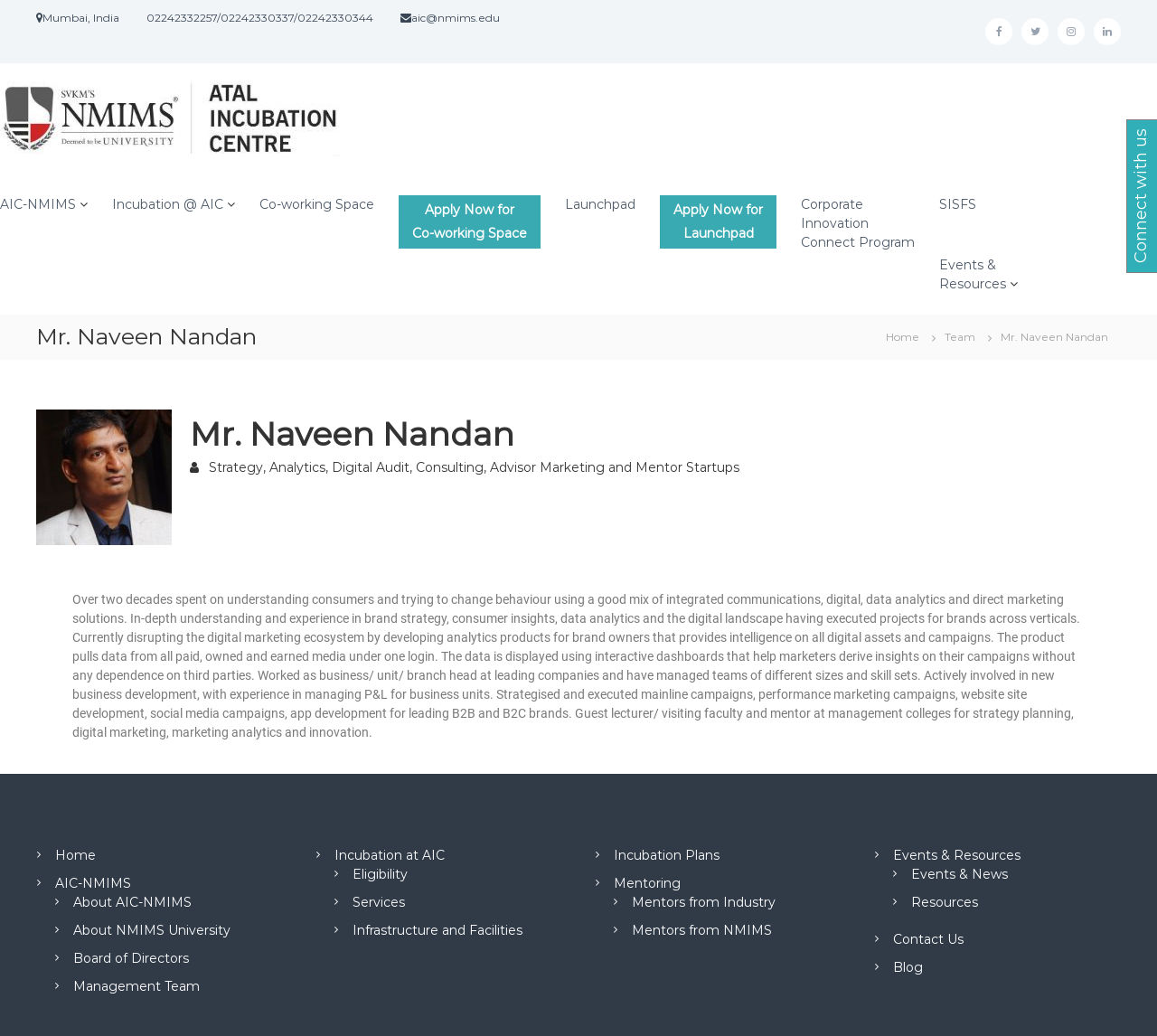Respond to the following question using a concise word or phrase: 
What social media platforms are linked on the webpage?

Facebook, Twitter, Instagram, LinkedIn